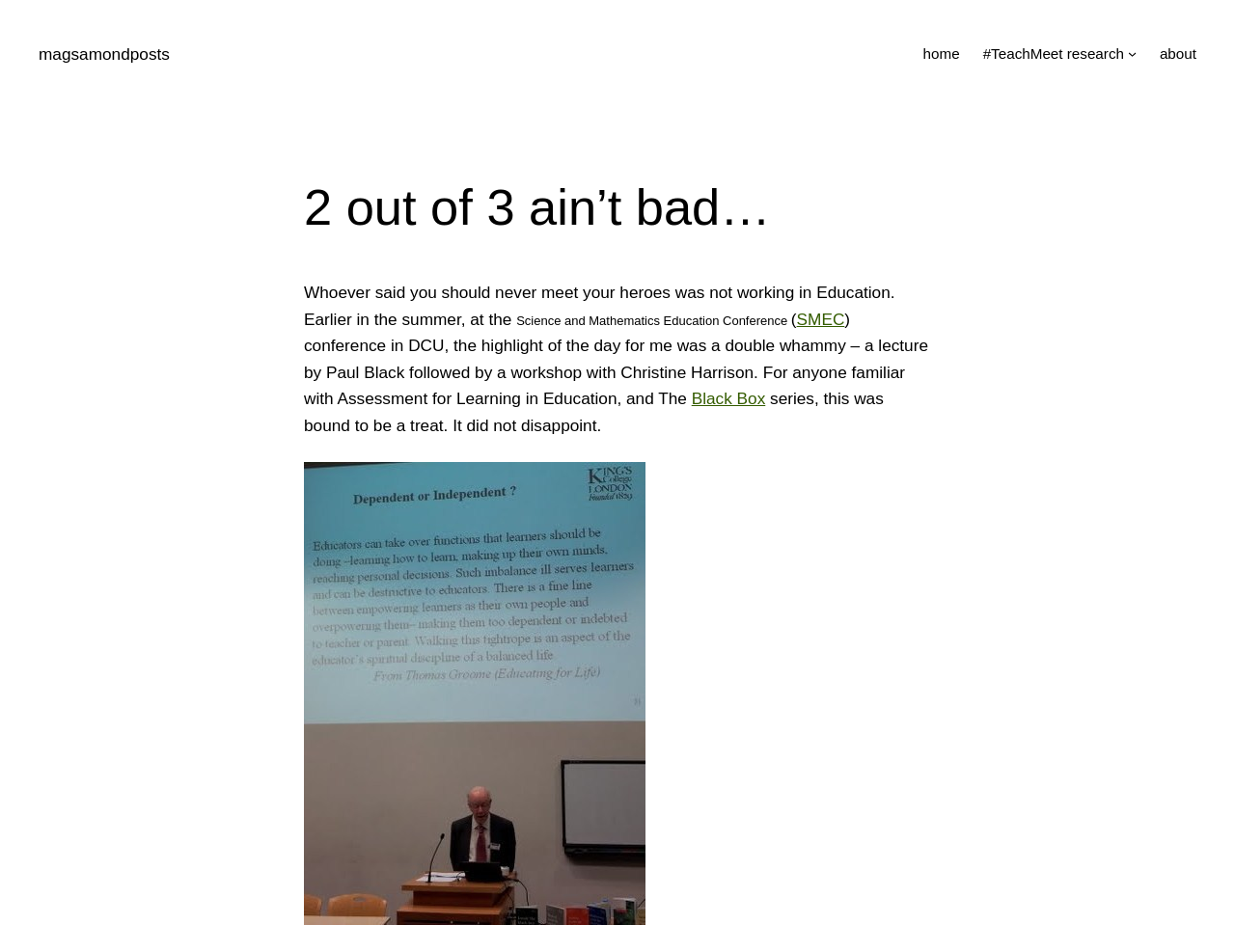Who is the author of the 'Black Box' series?
Give a detailed and exhaustive answer to the question.

The author of the 'Black Box' series can be inferred from the link element with the text 'Black Box' which is mentioned in the same sentence as Paul Black's name, suggesting that he is the author of the series.